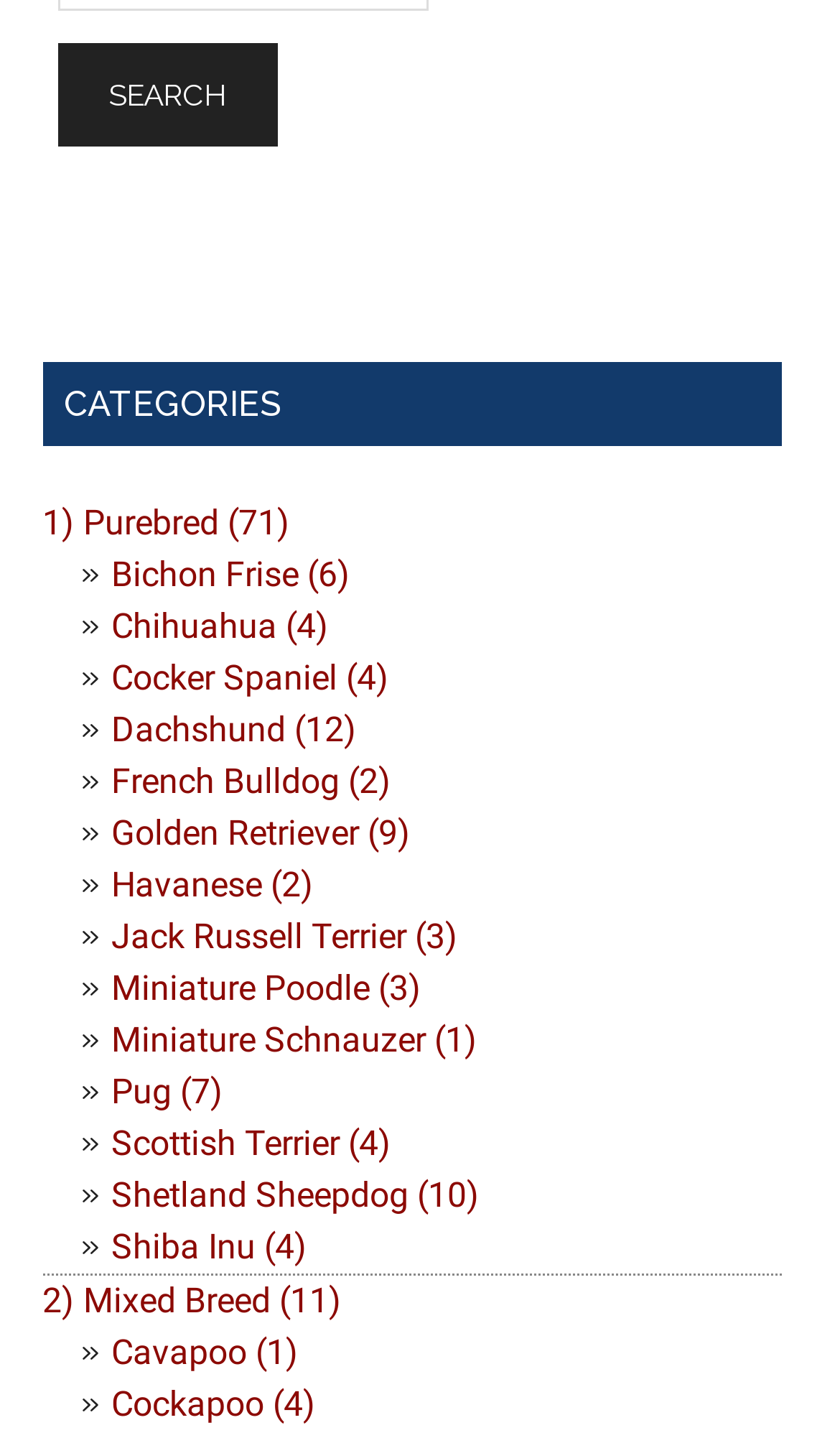Identify the bounding box of the UI component described as: "2) Mixed Breed (11)".

[0.05, 0.888, 0.406, 0.924]